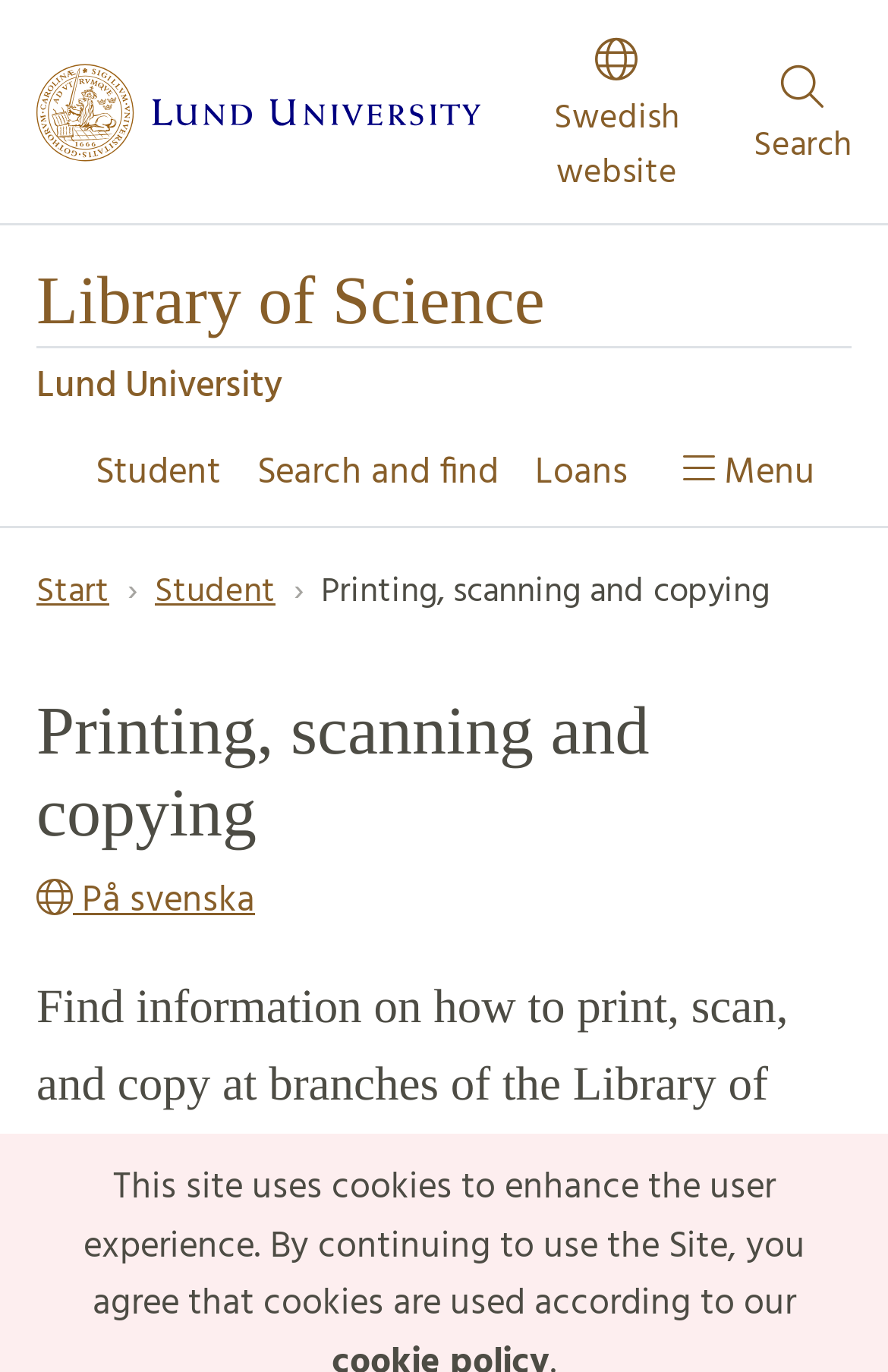What is the language of the Swedish website?
Examine the image and provide an in-depth answer to the question.

I found the answer by looking at the top-right corner of the webpage, where I saw a link with a text ' Swedish website', which indicates that the website is in Swedish.